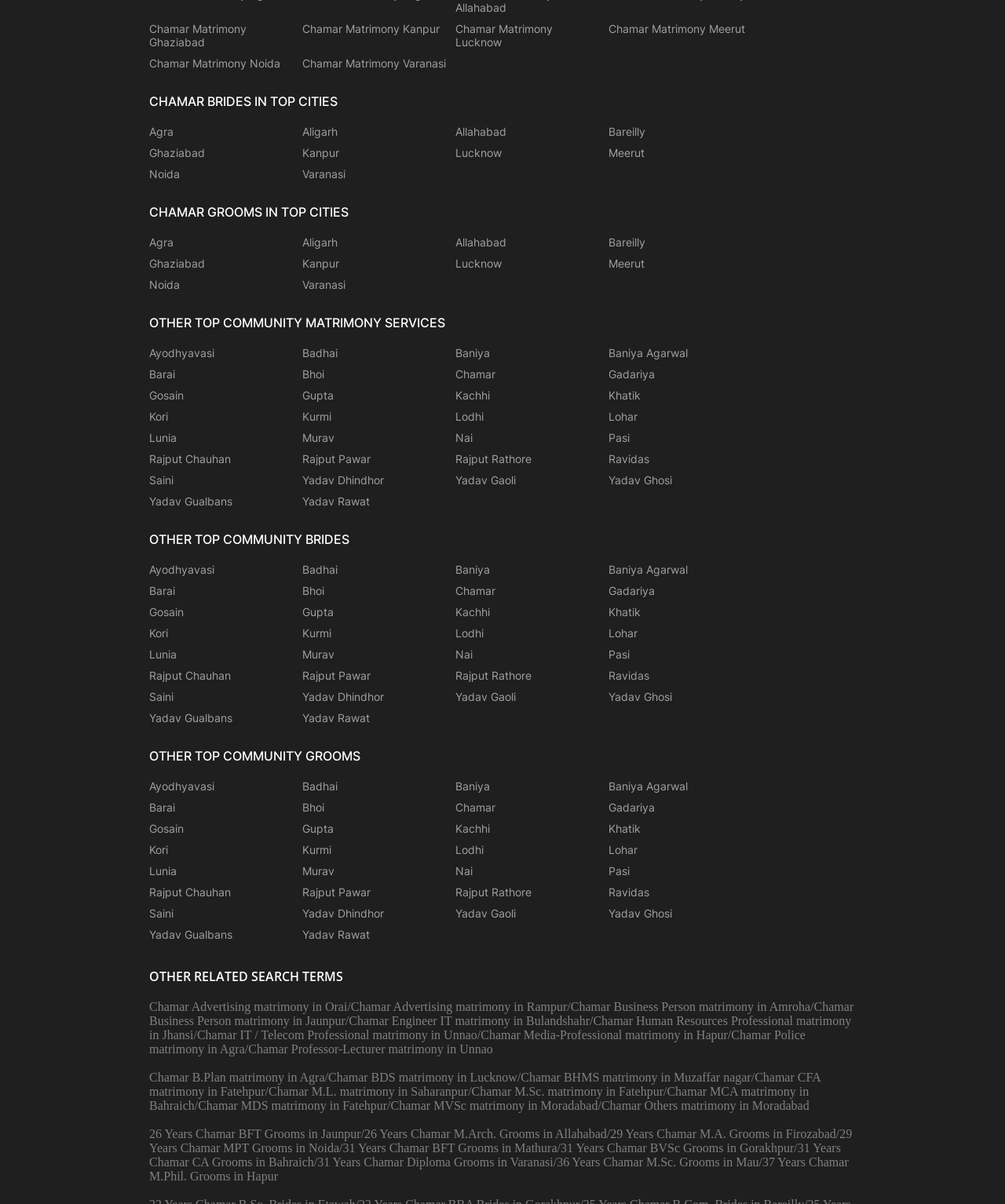What is the category of brides in the top cities section?
Offer a detailed and exhaustive answer to the question.

Based on the webpage, the top cities section is categorized by 'CHAMAR BRIDES IN TOP CITIES' and lists cities such as Ghaziabad, Kanpur, Lucknow, and more.